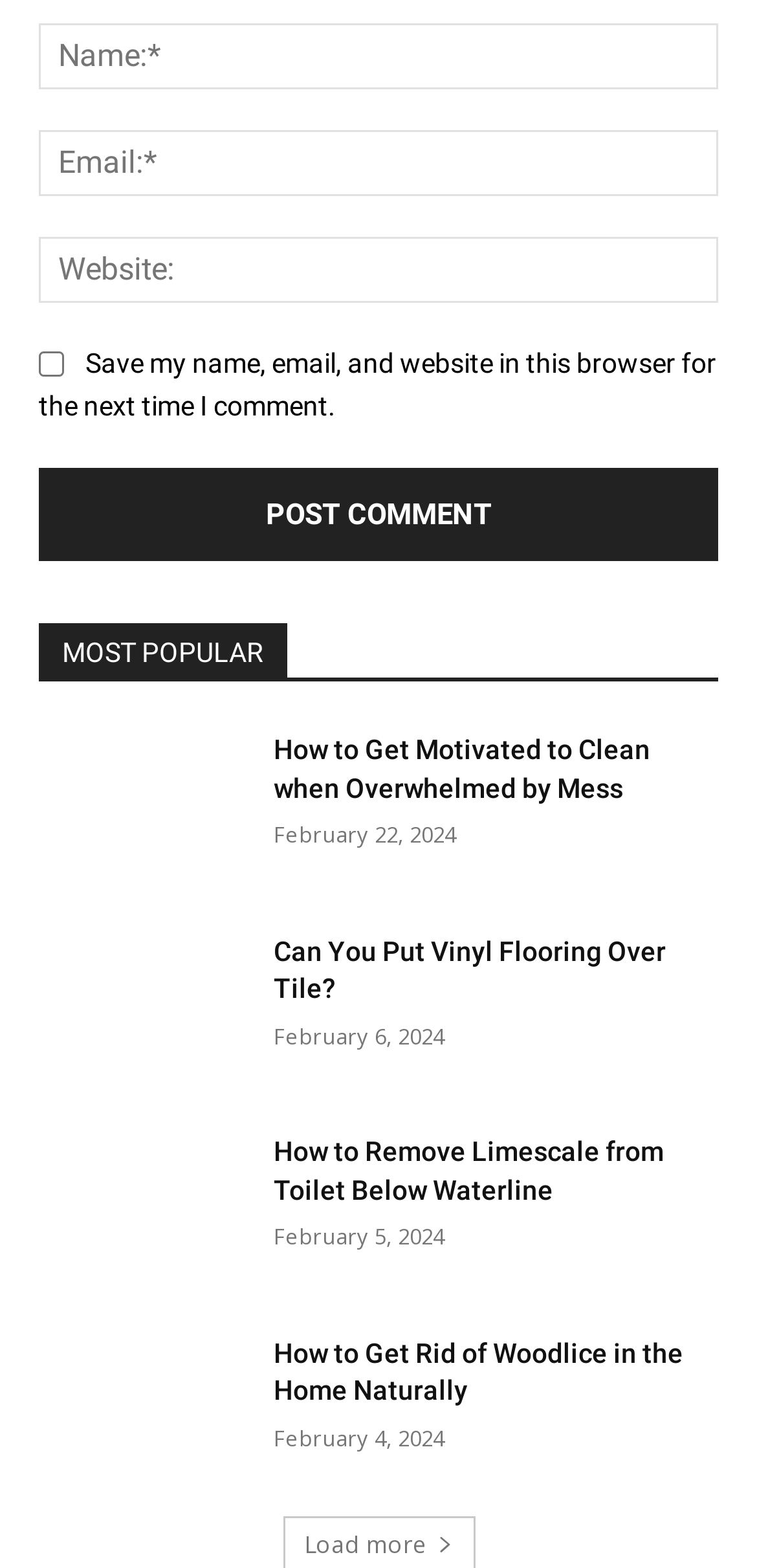Determine the bounding box coordinates for the UI element matching this description: "name="submit" value="Post Comment"".

[0.051, 0.299, 0.949, 0.358]